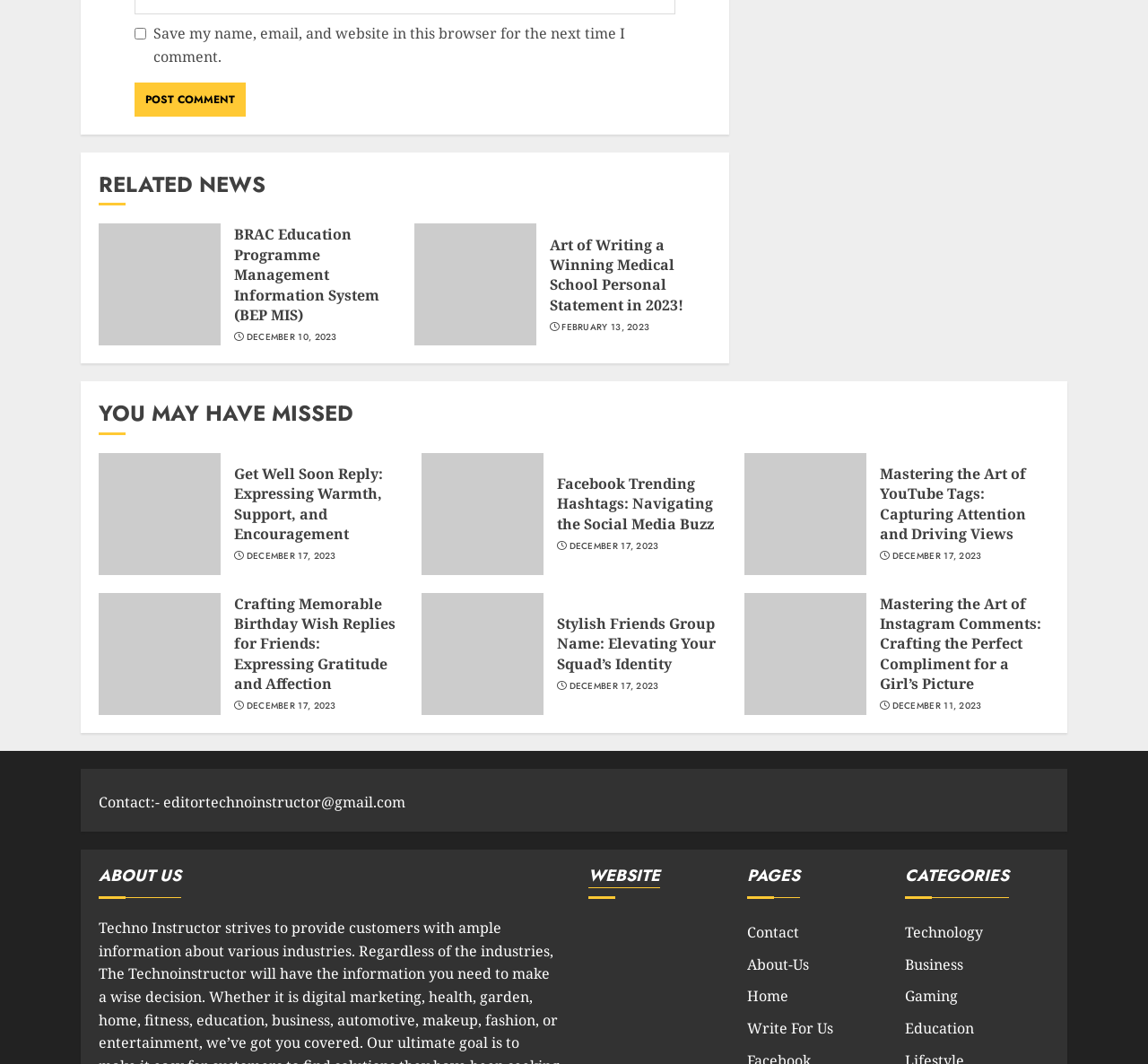What is the contact email address?
Please provide a comprehensive answer based on the contents of the image.

I found the 'Contact' section and checked the email address provided, which is editortechnoinstructor@gmail.com.